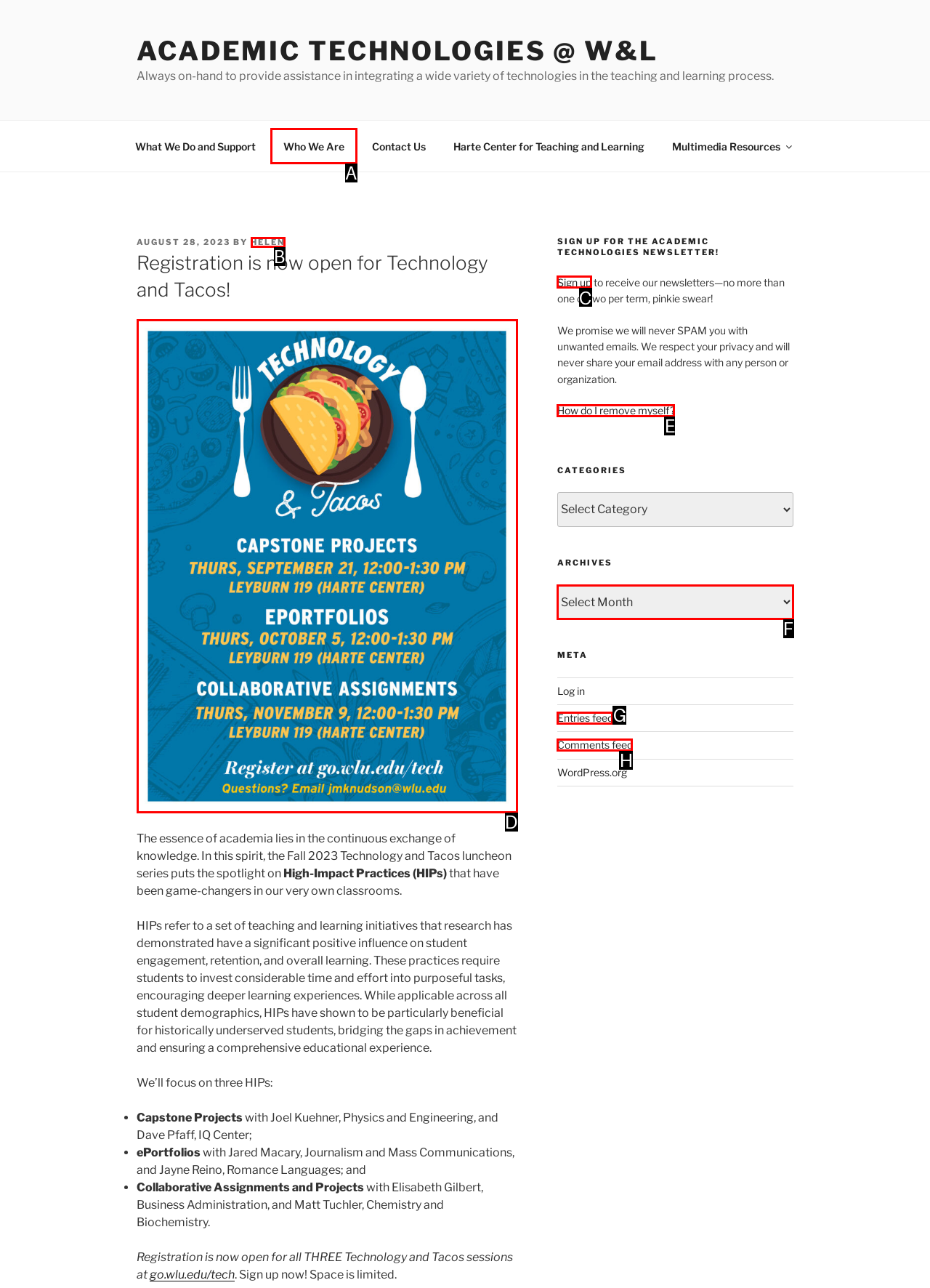Identify the correct UI element to click to achieve the task: Click on Wedding Guide.
Answer with the letter of the appropriate option from the choices given.

None